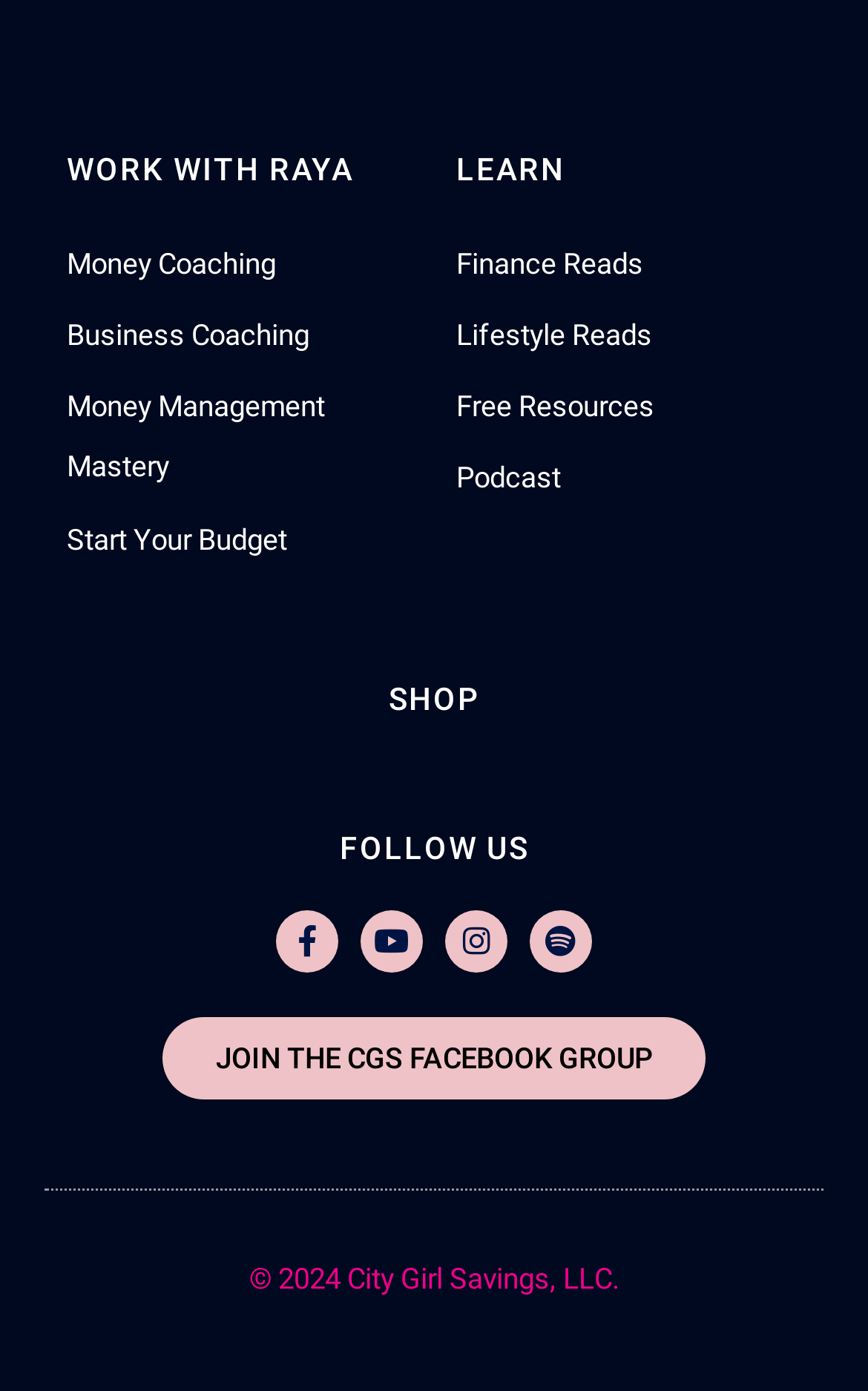Identify the bounding box coordinates for the region of the element that should be clicked to carry out the instruction: "Explore Finance Reads". The bounding box coordinates should be four float numbers between 0 and 1, i.e., [left, top, right, bottom].

[0.526, 0.168, 0.923, 0.211]